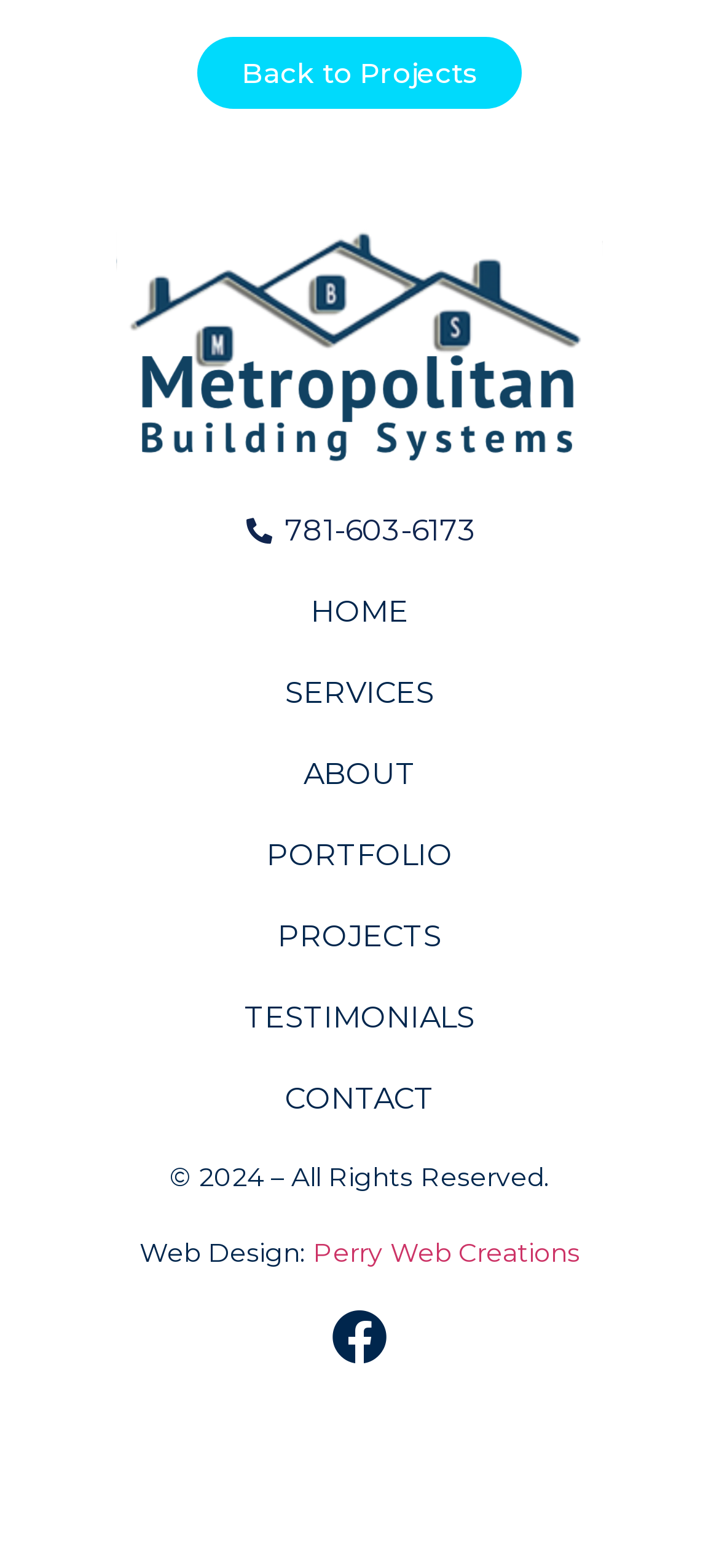Given the description "Perry Web Creations", provide the bounding box coordinates of the corresponding UI element.

[0.435, 0.788, 0.806, 0.81]